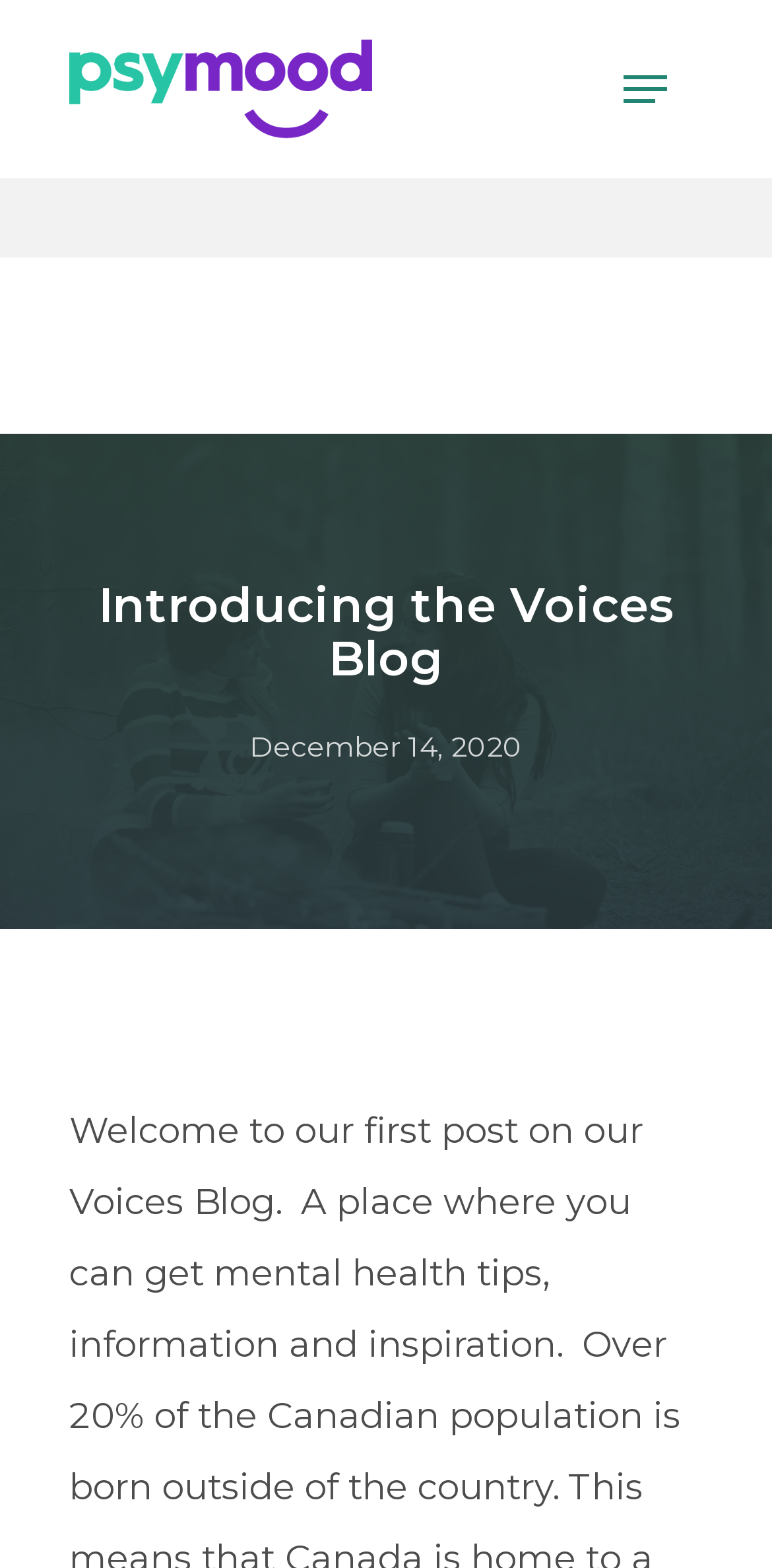Using details from the image, please answer the following question comprehensively:
Is the navigation menu expanded?

I found the 'Navigation Menu' element with the attribute 'expanded: False', which indicates that the navigation menu is not expanded.